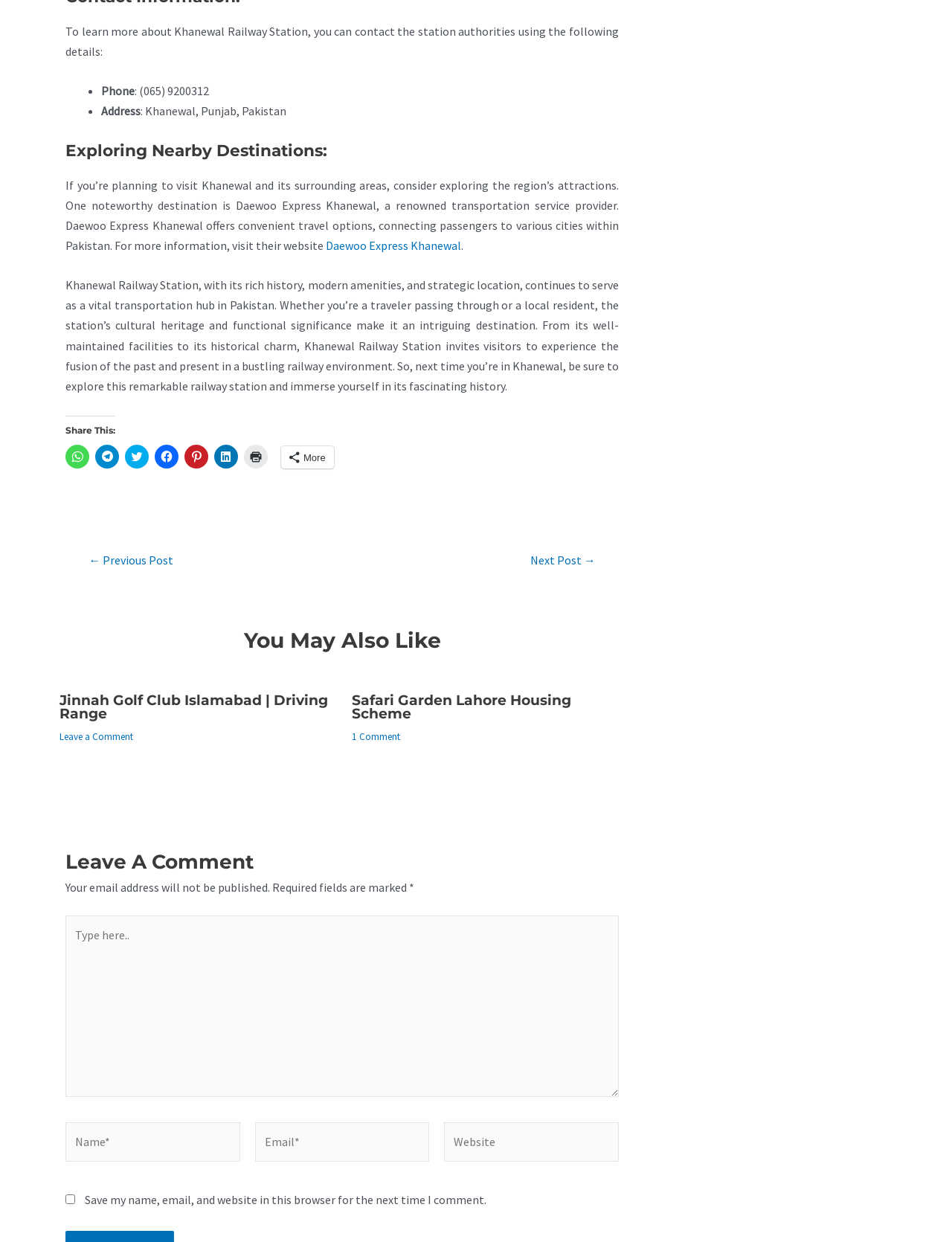Respond to the following query with just one word or a short phrase: 
What is the name of the transportation service provider mentioned in the article?

Daewoo Express Khanewal